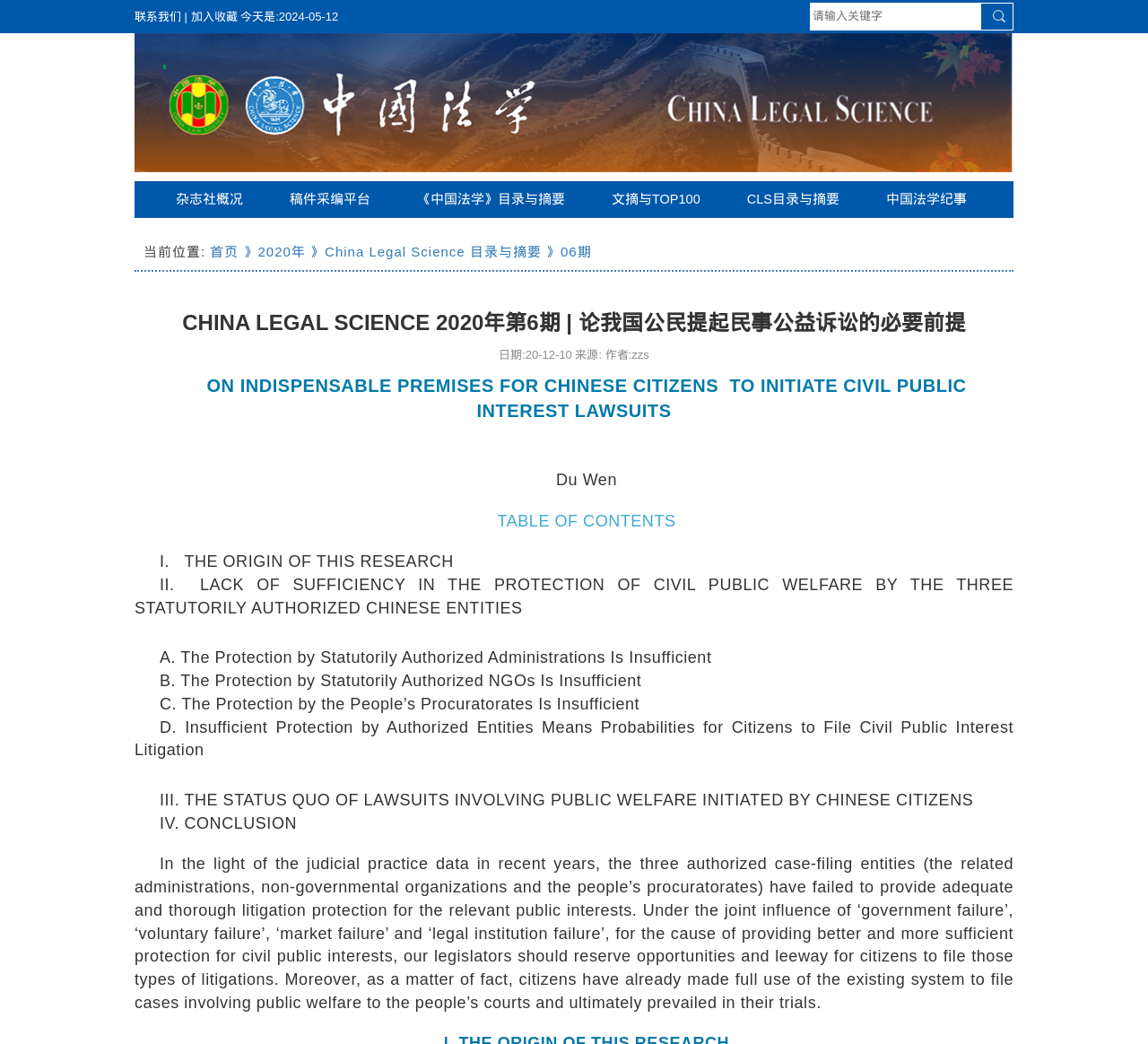Please provide a comprehensive answer to the question below using the information from the image: What is the current date?

The current date can be found at the top of the webpage, where it says '今天是:2024-05-12'.